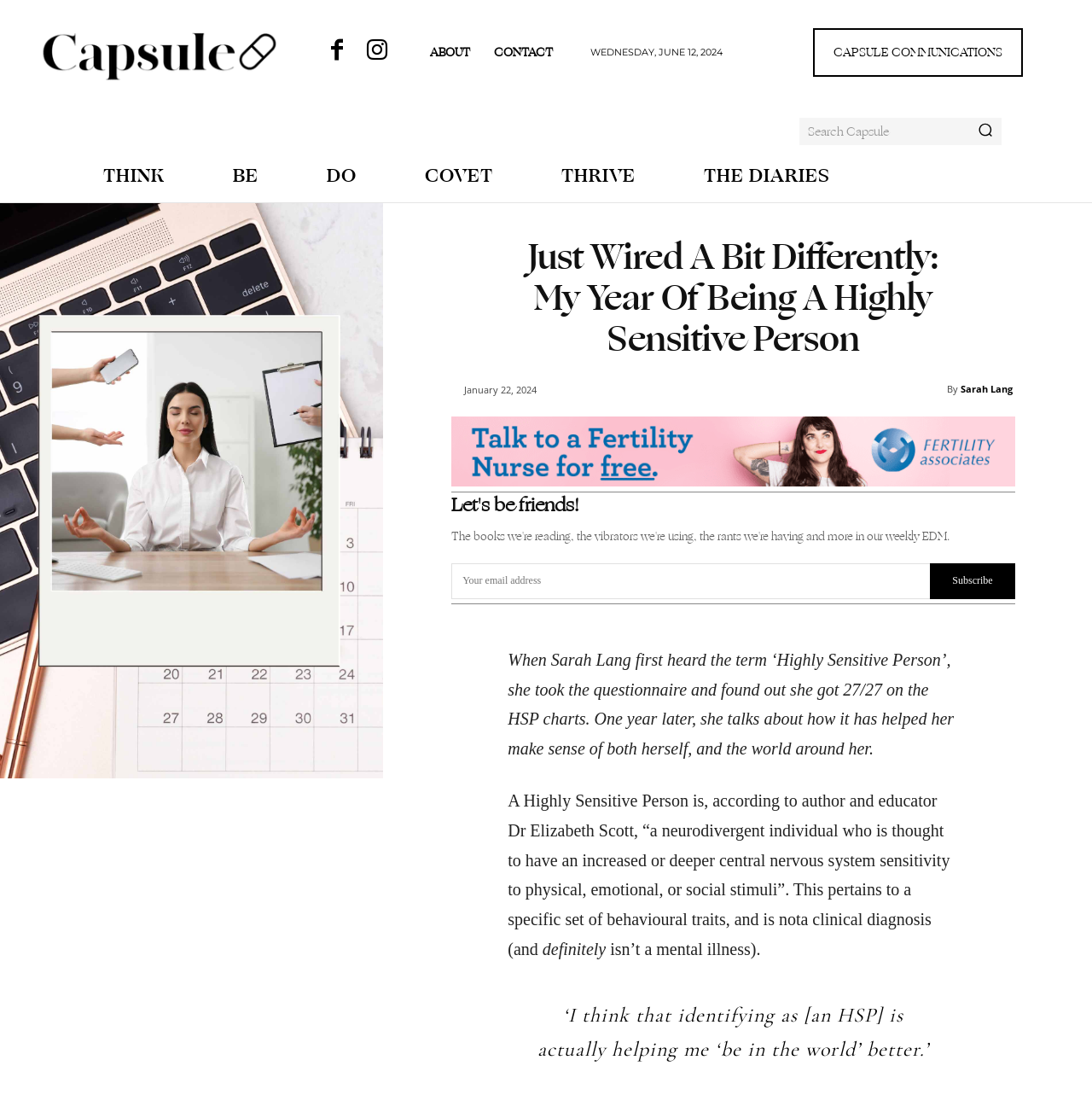Highlight the bounding box coordinates of the region I should click on to meet the following instruction: "Read Sarah Lang's article".

[0.88, 0.344, 0.927, 0.367]